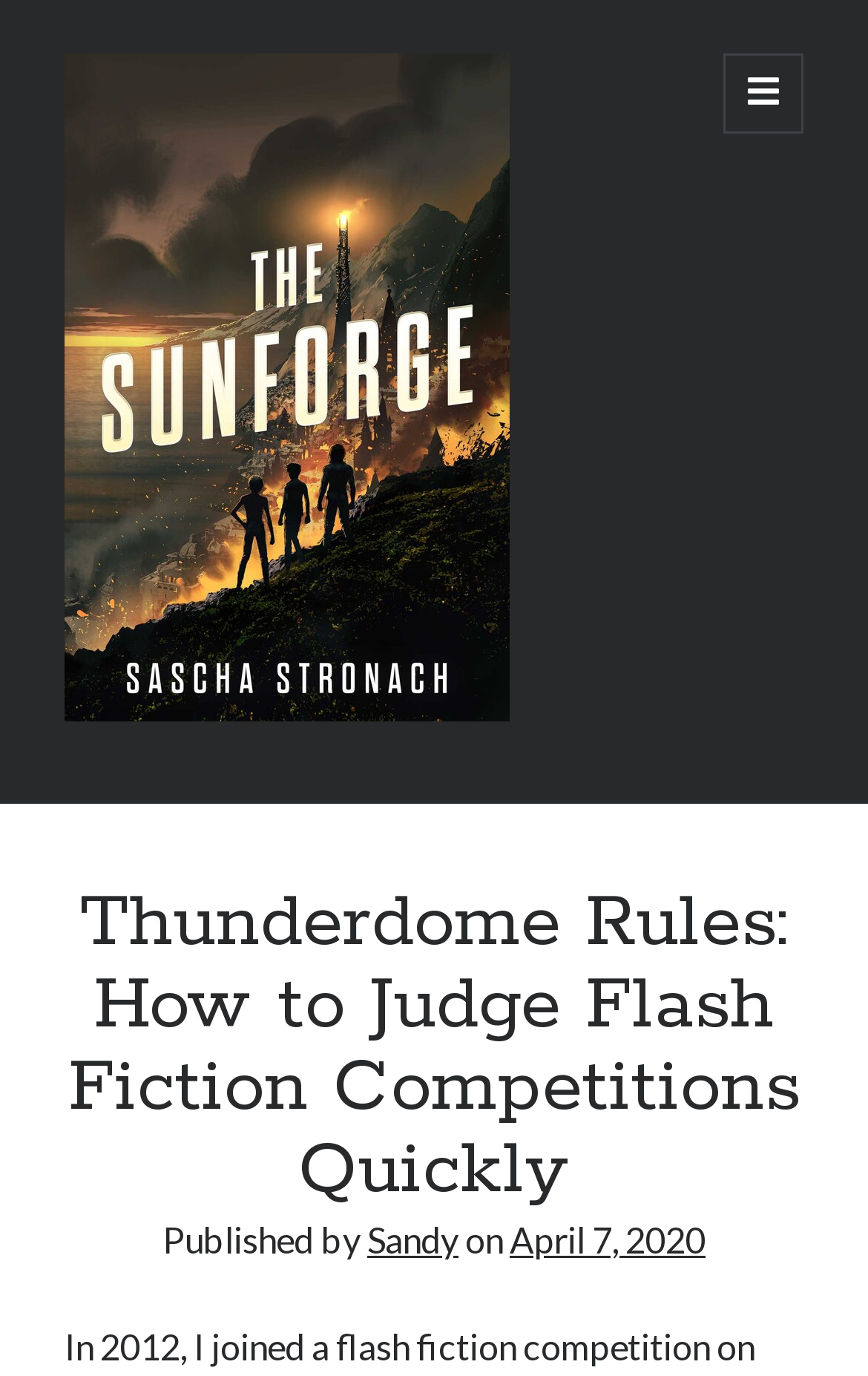Show the bounding box coordinates for the HTML element as described: "April 7, 2020".

[0.587, 0.885, 0.813, 0.916]